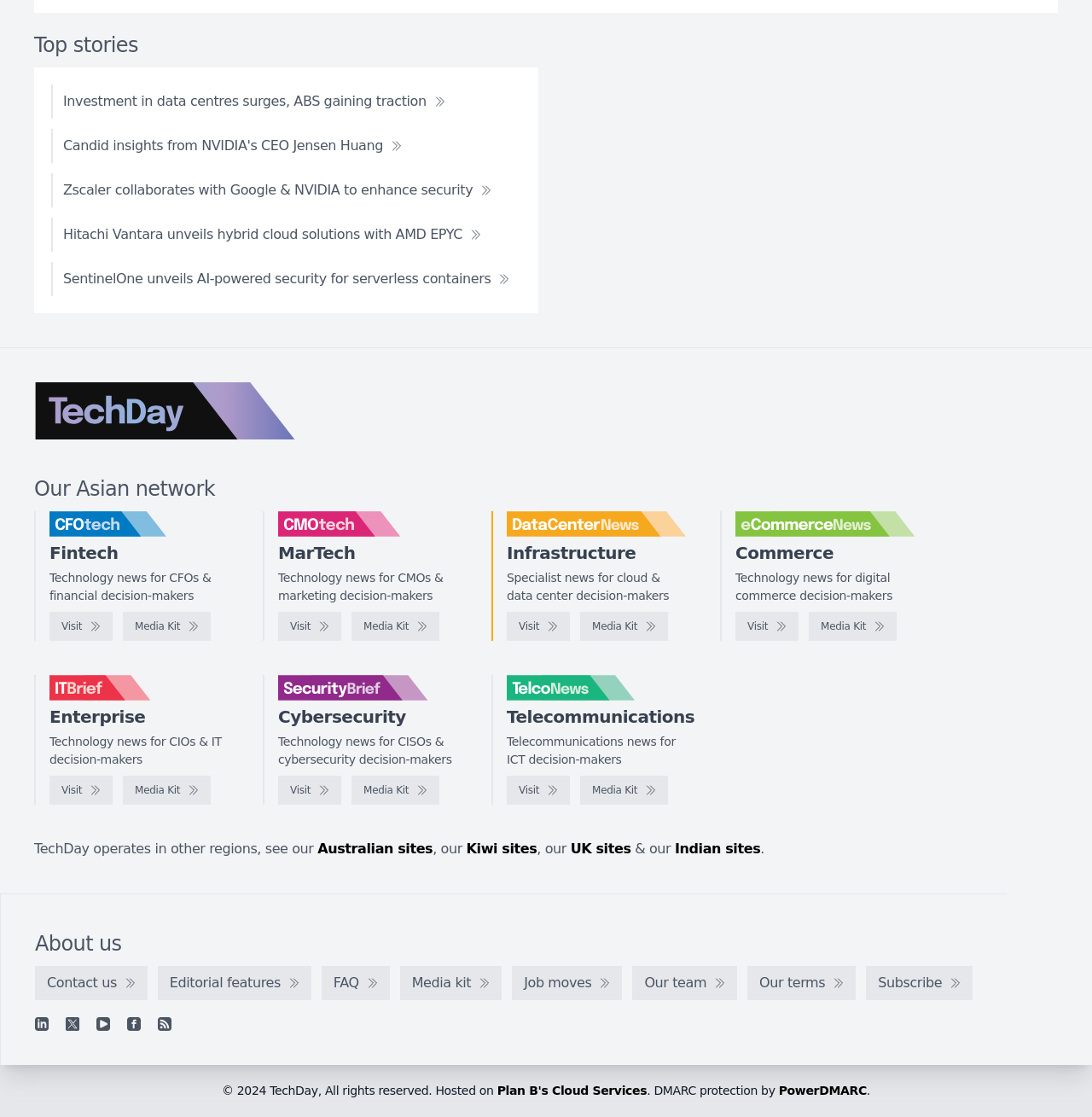Determine the bounding box coordinates for the area you should click to complete the following instruction: "Visit the CFOtech website".

[0.045, 0.548, 0.103, 0.574]